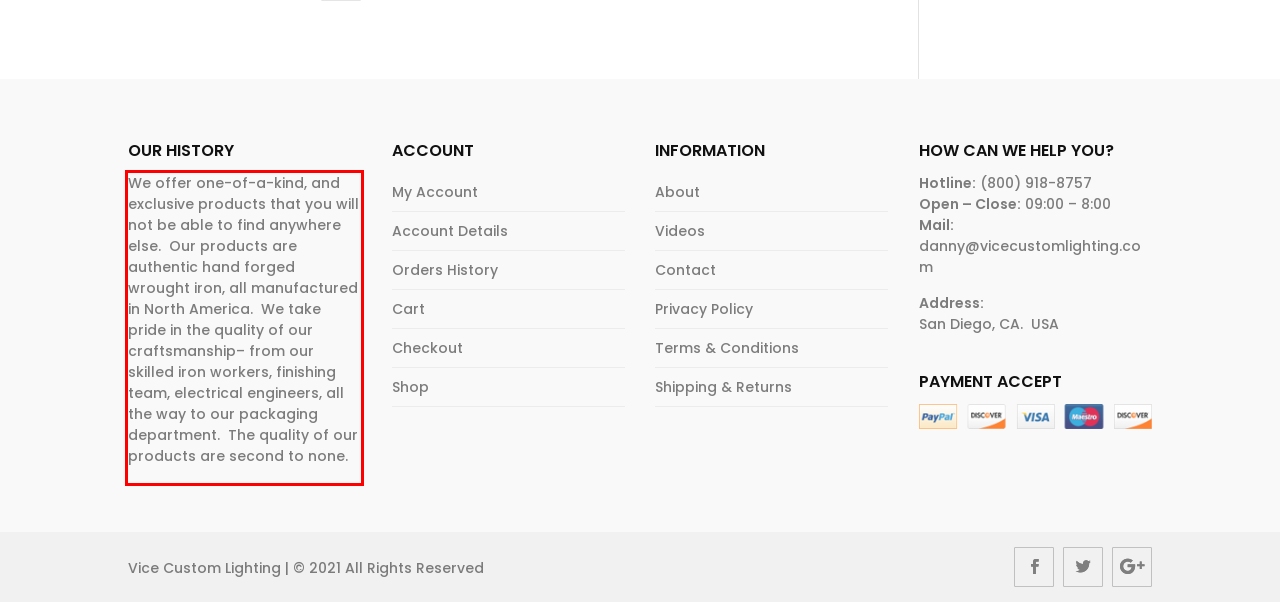Given a webpage screenshot, locate the red bounding box and extract the text content found inside it.

We offer one-of-a-kind, and exclusive products that you will not be able to find anywhere else. Our products are authentic hand forged wrought iron, all manufactured in North America. We take pride in the quality of our craftsmanship– from our skilled iron workers, finishing team, electrical engineers, all the way to our packaging department. The quality of our products are second to none.